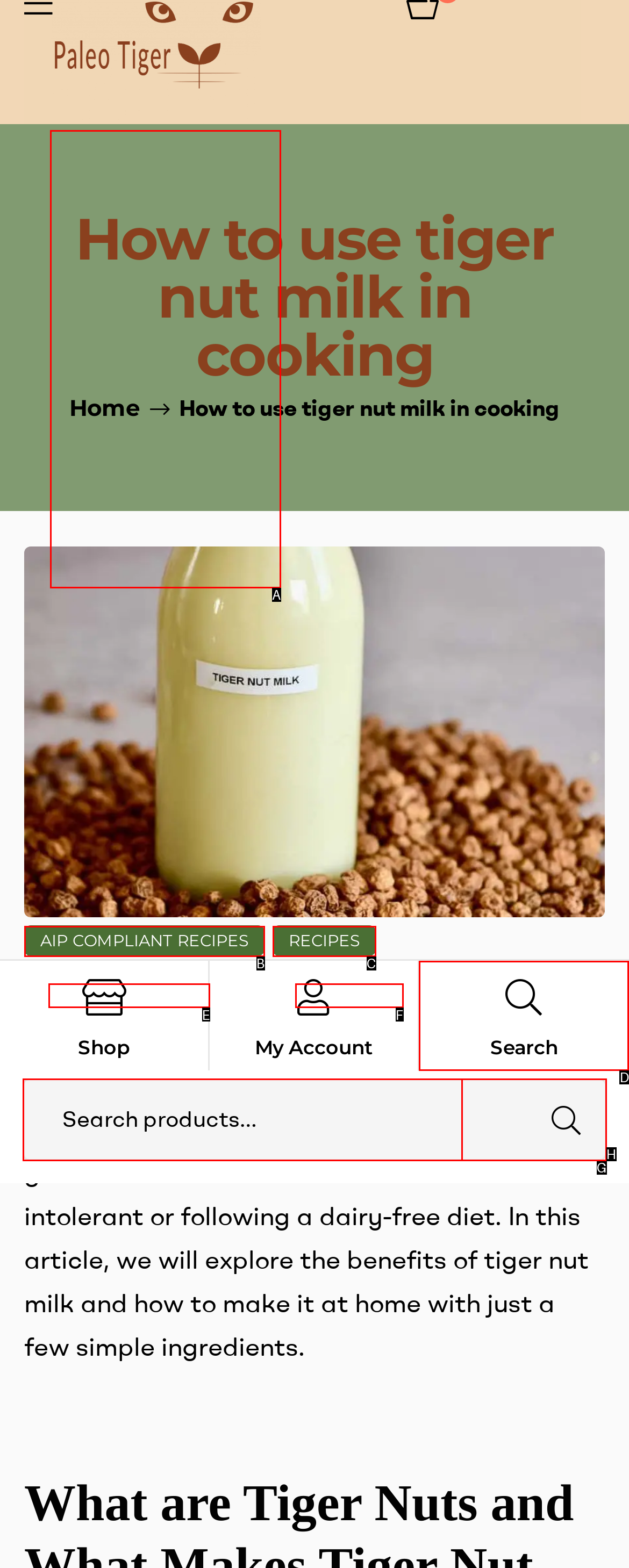Which HTML element matches the description: AIP Compliant Recipes the best? Answer directly with the letter of the chosen option.

B